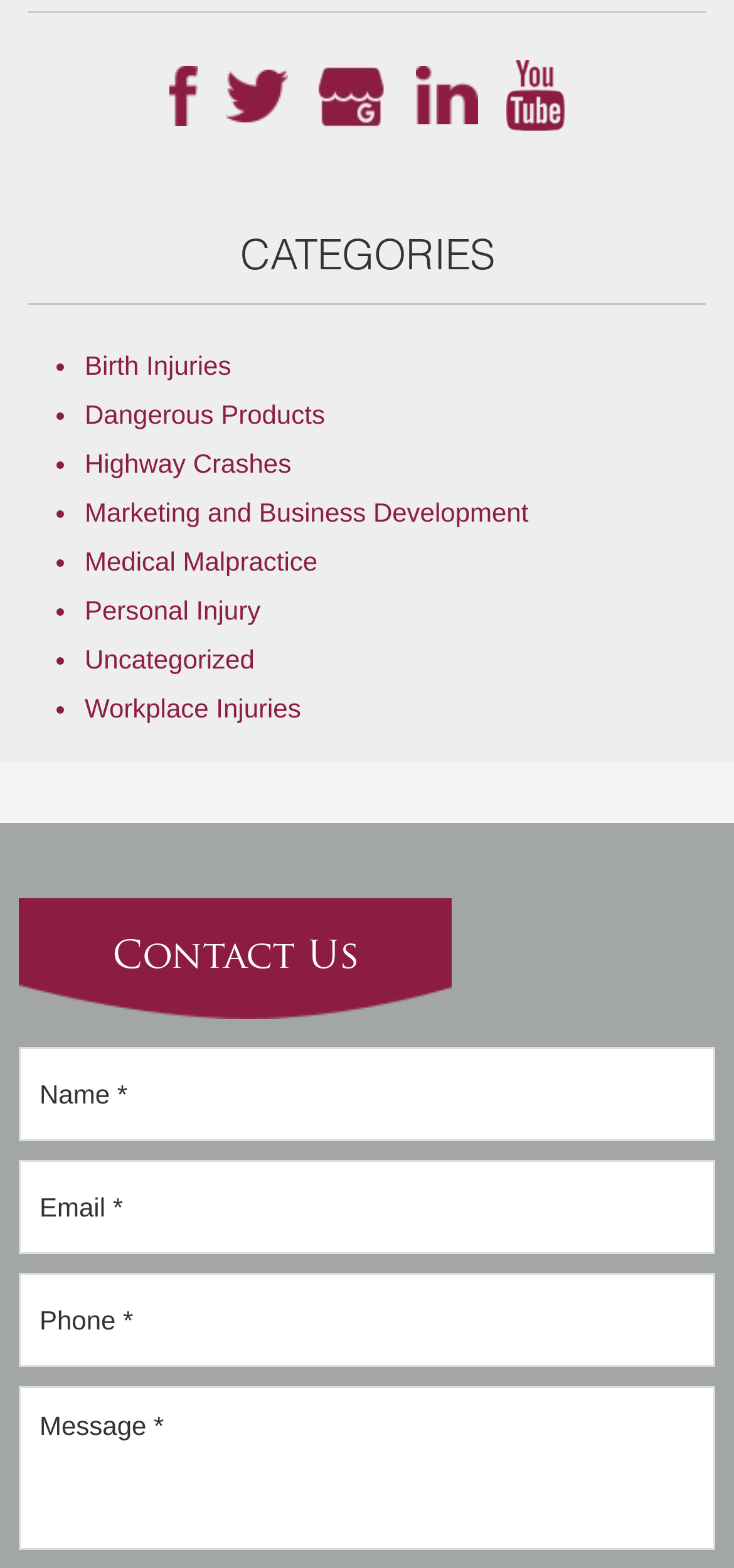Using the webpage screenshot, locate the HTML element that fits the following description and provide its bounding box: "Uncategorized".

[0.115, 0.411, 0.347, 0.43]